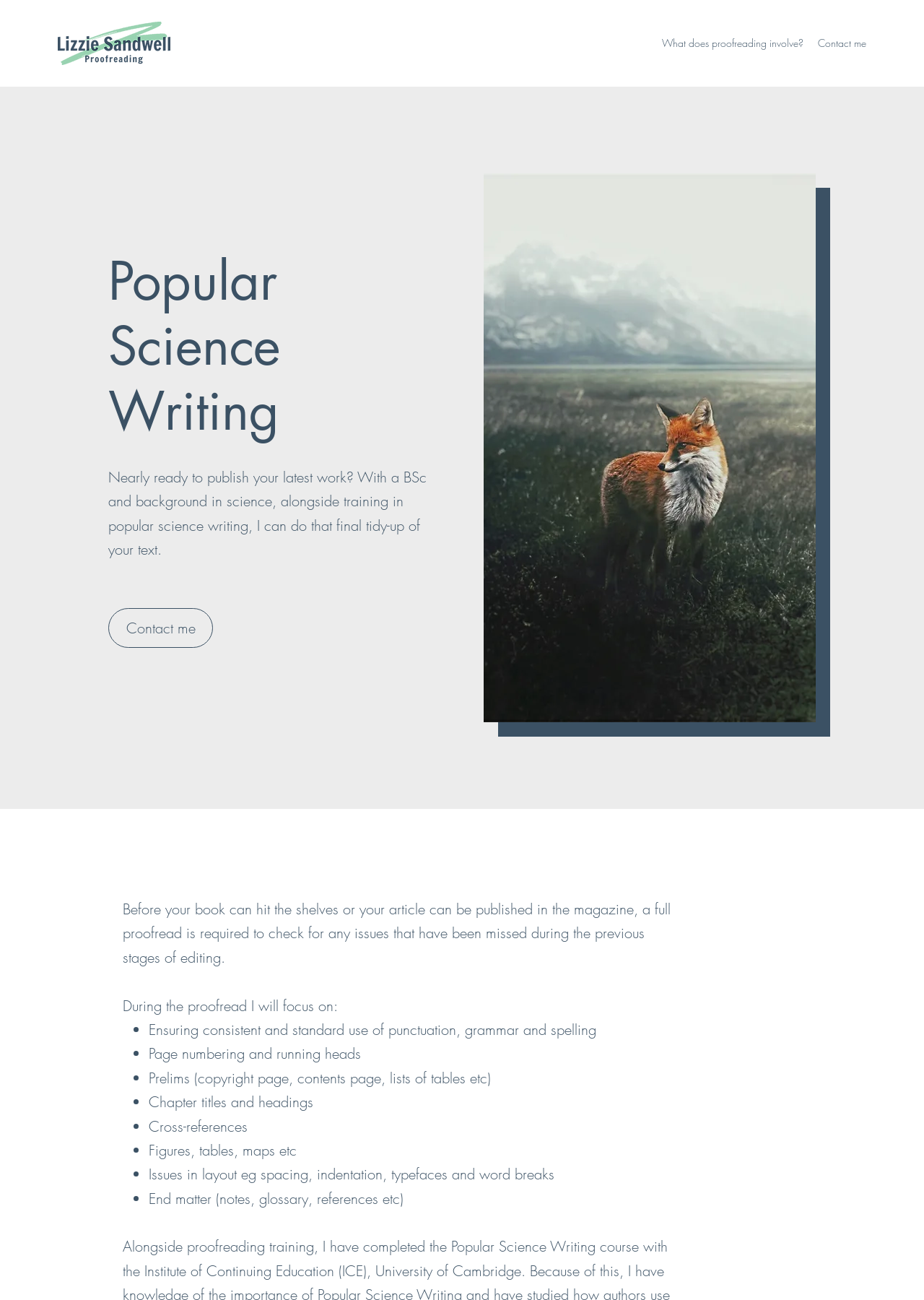Using the provided description Contact me, find the bounding box coordinates for the UI element. Provide the coordinates in (top-left x, top-left y, bottom-right x, bottom-right y) format, ensuring all values are between 0 and 1.

[0.877, 0.025, 0.945, 0.042]